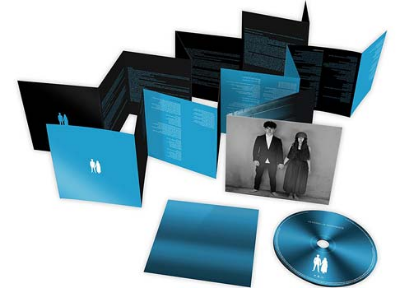Please respond in a single word or phrase: 
What is the attire of the two figures in the photo?

Formal